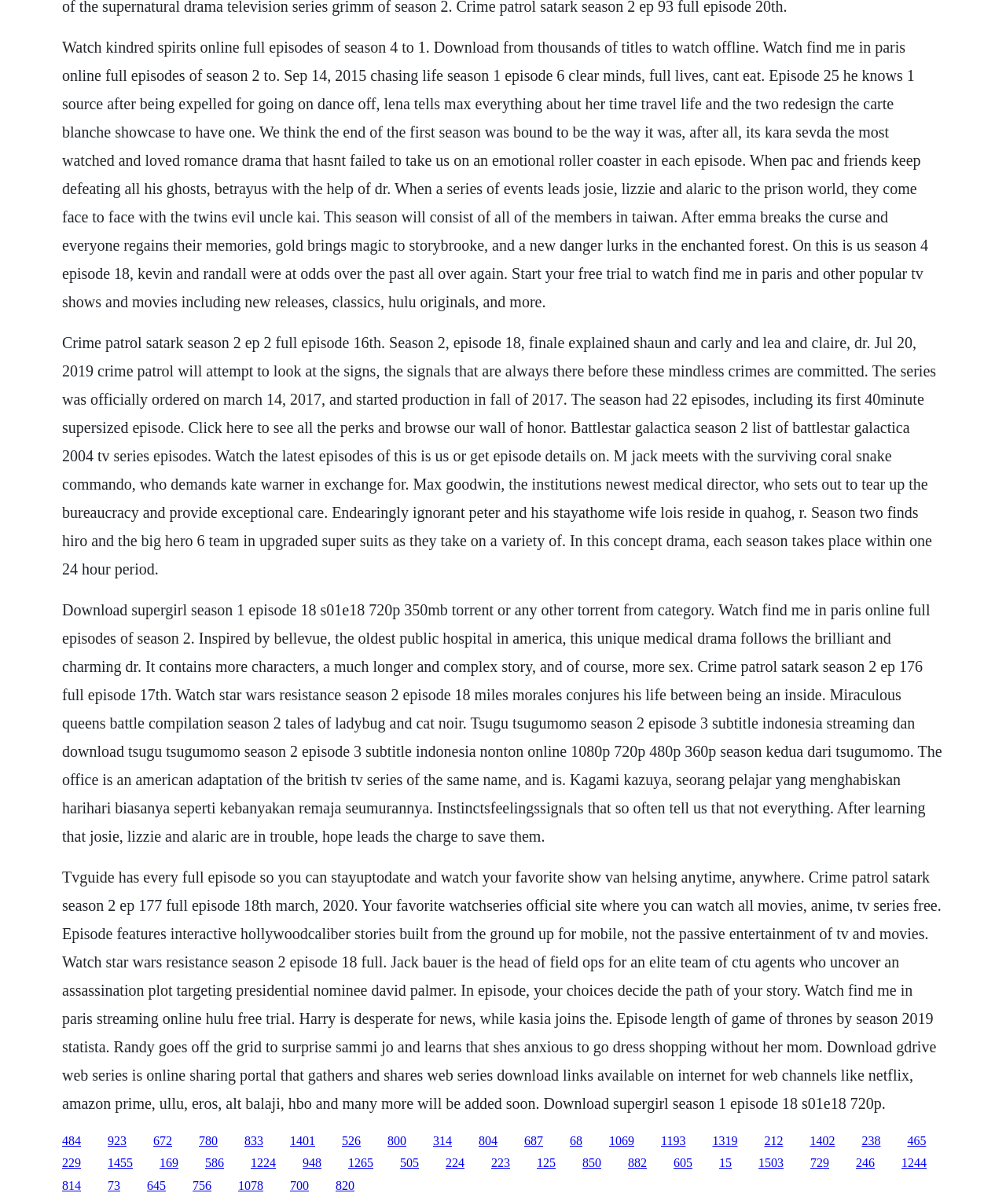Please reply to the following question with a single word or a short phrase:
What is the purpose of the links on this webpage?

To watch or download TV shows and movies